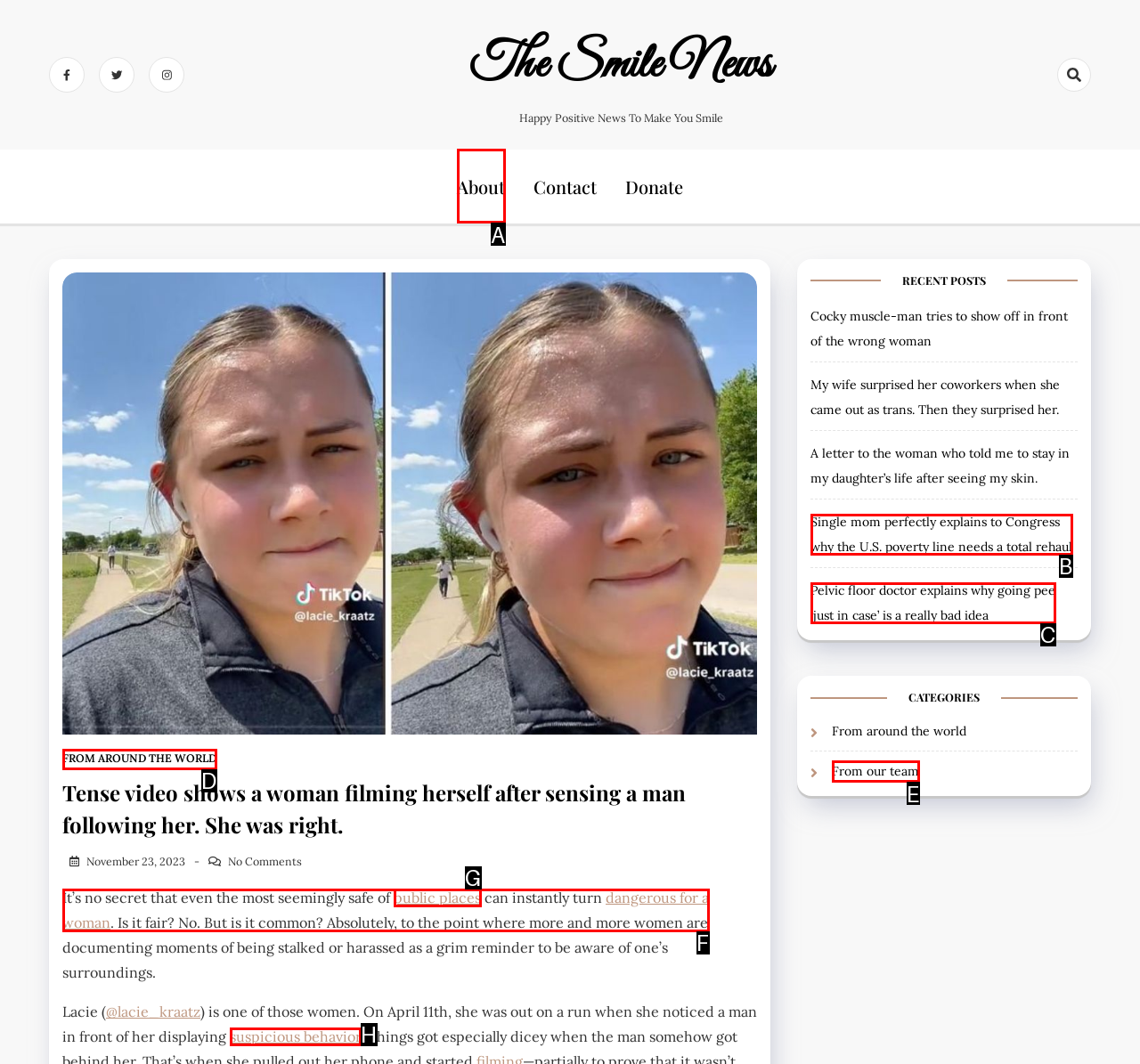Select the option I need to click to accomplish this task: Click on the 'About' link
Provide the letter of the selected choice from the given options.

A